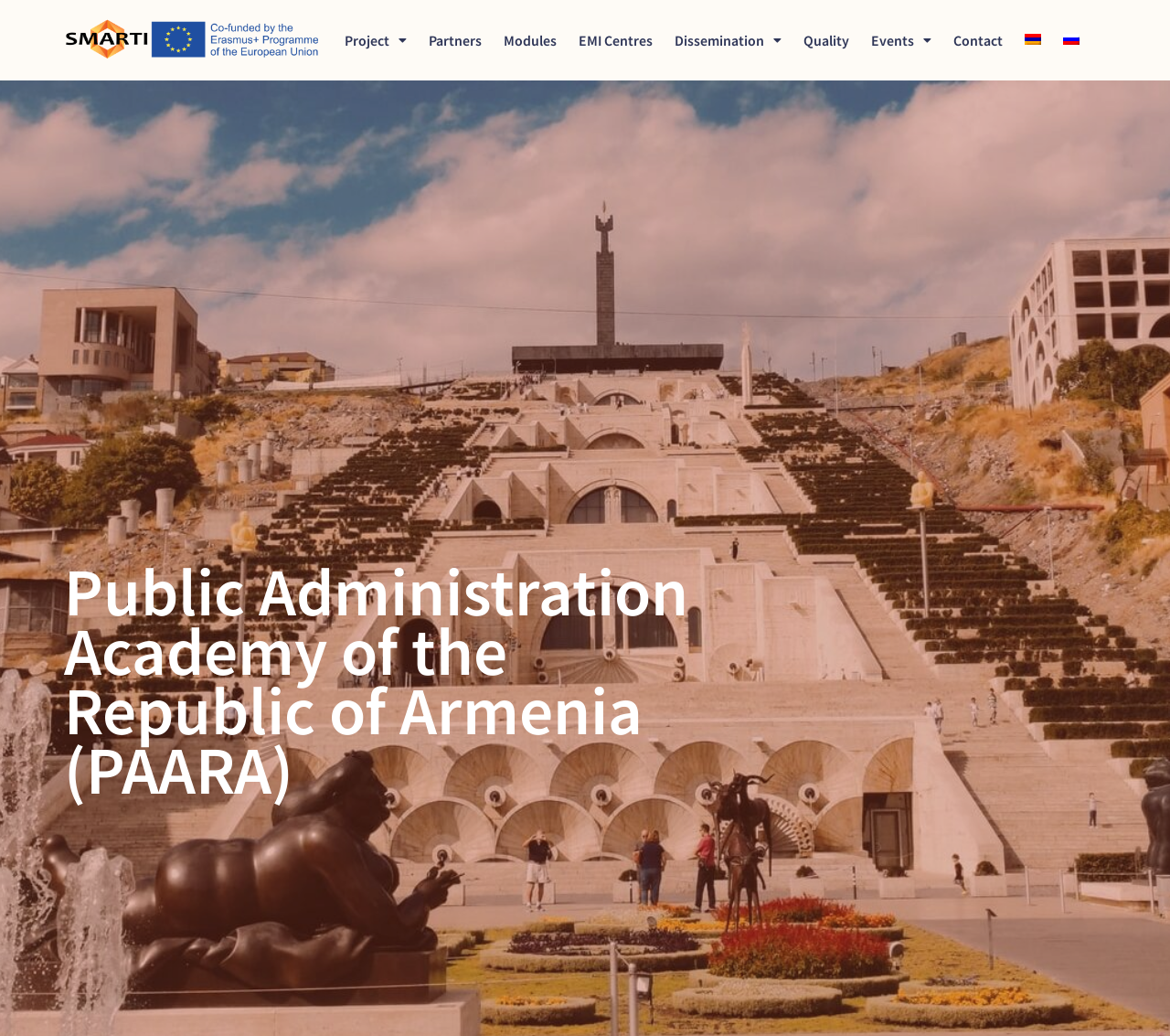Give a detailed overview of the webpage's appearance and contents.

The webpage is about the Public Administration Academy of the Republic of Armenia (PAARA). At the top, there is a row of links, including "Project", "Partners", "Modules", "EMI Centres", "Dissemination", "Quality", "Events", and "Contact". These links are positioned horizontally, with "Project" on the left and "Contact" on the right. Some of these links, such as "Project", "Dissemination", and "Events", have a dropdown menu.

Below the row of links, there is a heading that reads "Public Administration Academy of the Republic of Armenia (PAARA)". This heading is centered and takes up a significant portion of the page.

On the top-right corner, there are two language options, "Armenian" and "Russian", each accompanied by a small flag icon. These options are positioned closely together, with "Armenian" on the left and "Russian" on the right.

There is no prominent image or graphic on the page, aside from the small flag icons next to the language options. The overall layout is simple and easy to navigate, with a clear hierarchy of elements.